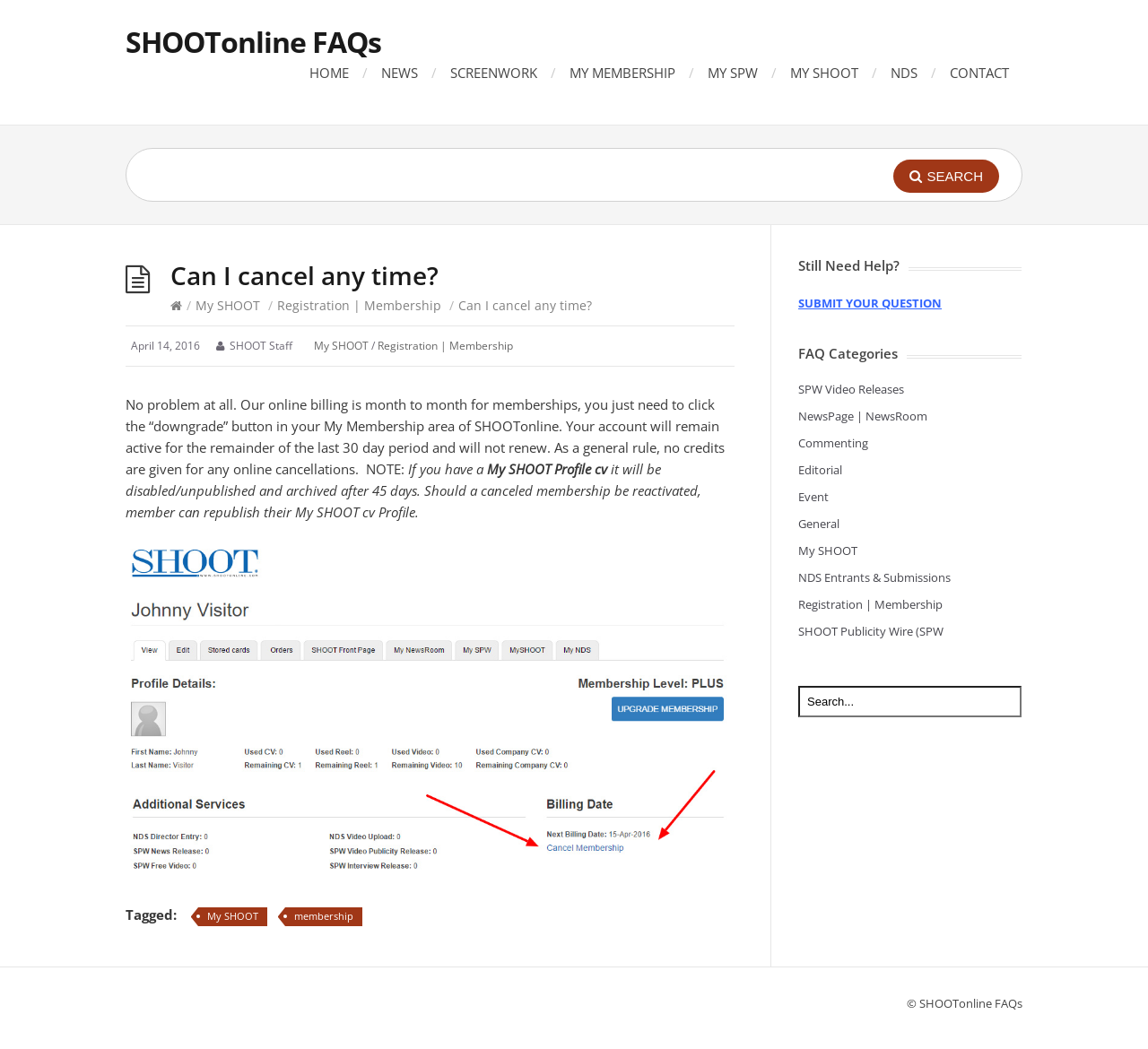Please determine the headline of the webpage and provide its content.

Can I cancel any time?